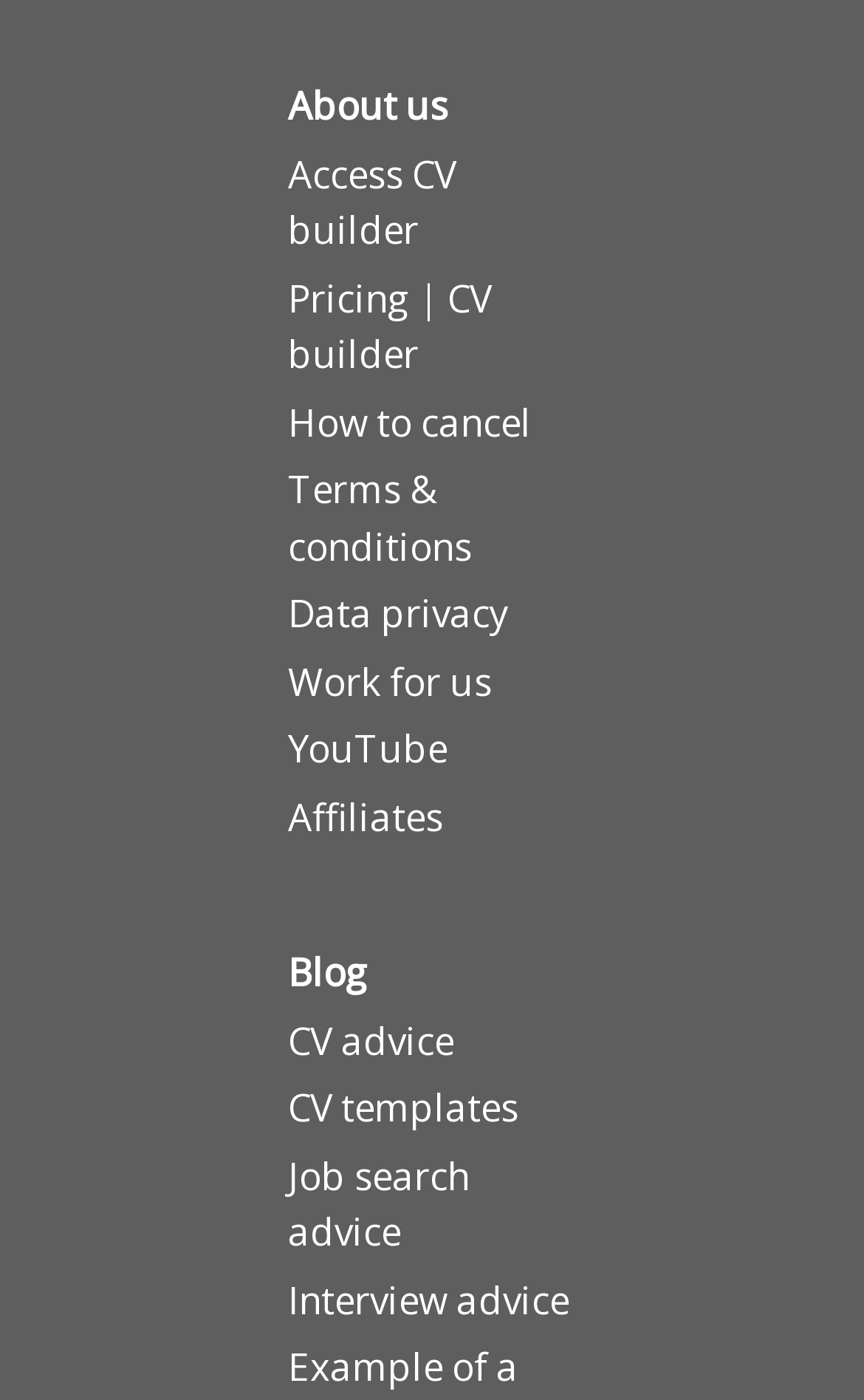What is the topic of the 'Job search advice' link?
Refer to the image and respond with a one-word or short-phrase answer.

Job search